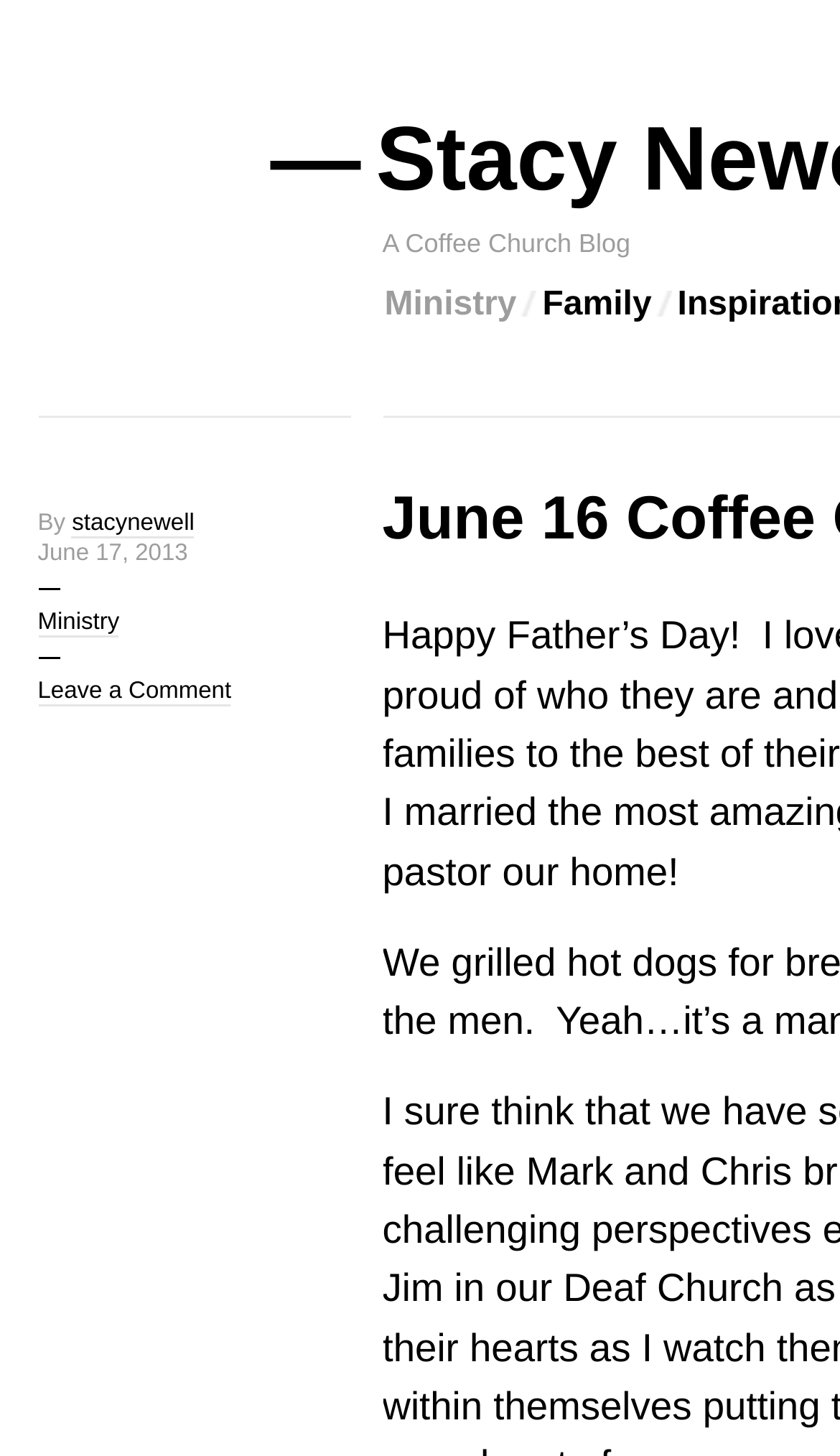What type of content is being highlighted?
Based on the image, answer the question with as much detail as possible.

Based on the root element 'June 16 Coffee Church Highlights Stacy Newell', it can be inferred that the webpage is highlighting some content related to church, specifically on June 16.